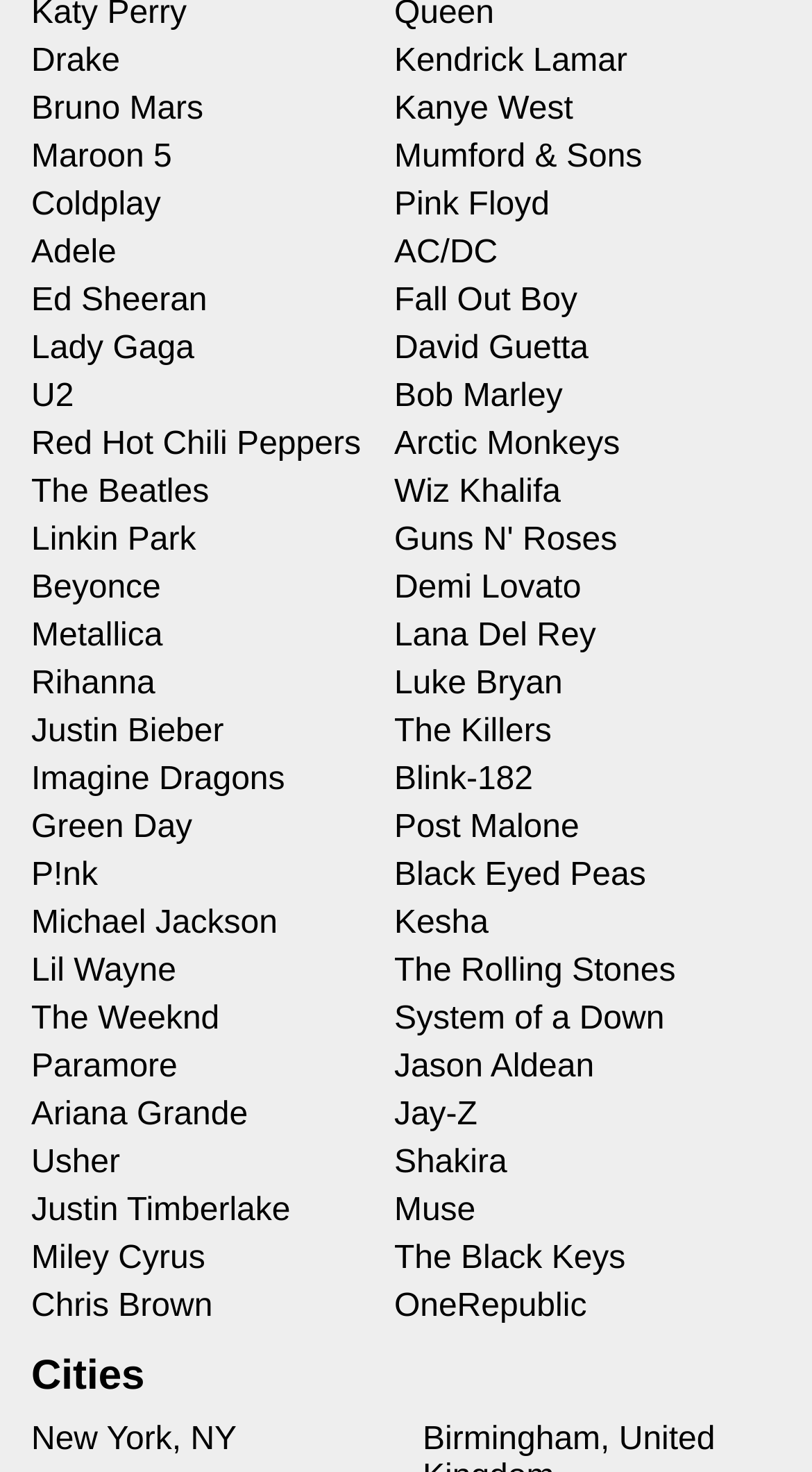Can you identify the bounding box coordinates of the clickable region needed to carry out this instruction: 'Click on Drake'? The coordinates should be four float numbers within the range of 0 to 1, stated as [left, top, right, bottom].

[0.038, 0.03, 0.148, 0.056]